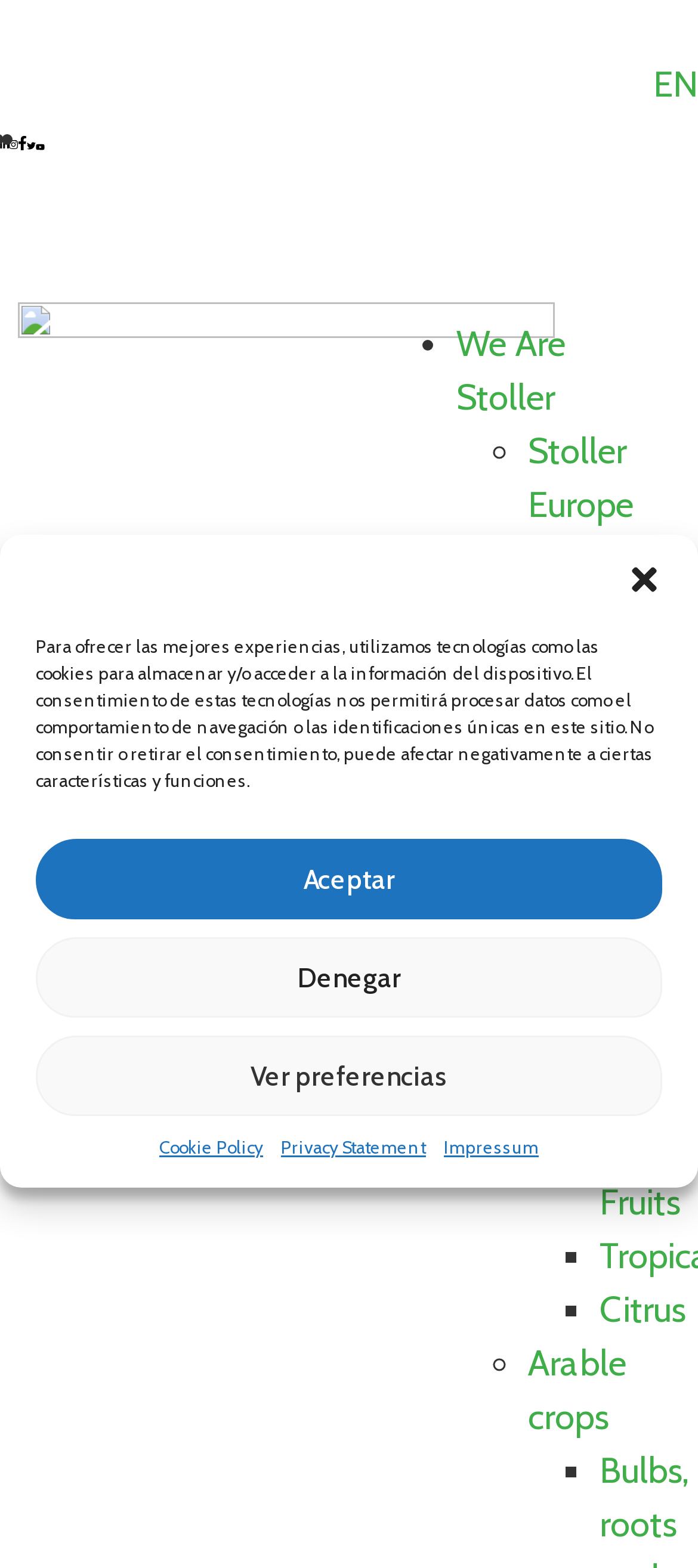Locate the bounding box coordinates of the area to click to fulfill this instruction: "View Shell fruits". The bounding box should be presented as four float numbers between 0 and 1, in the order [left, top, right, bottom].

[0.859, 0.582, 0.967, 0.643]